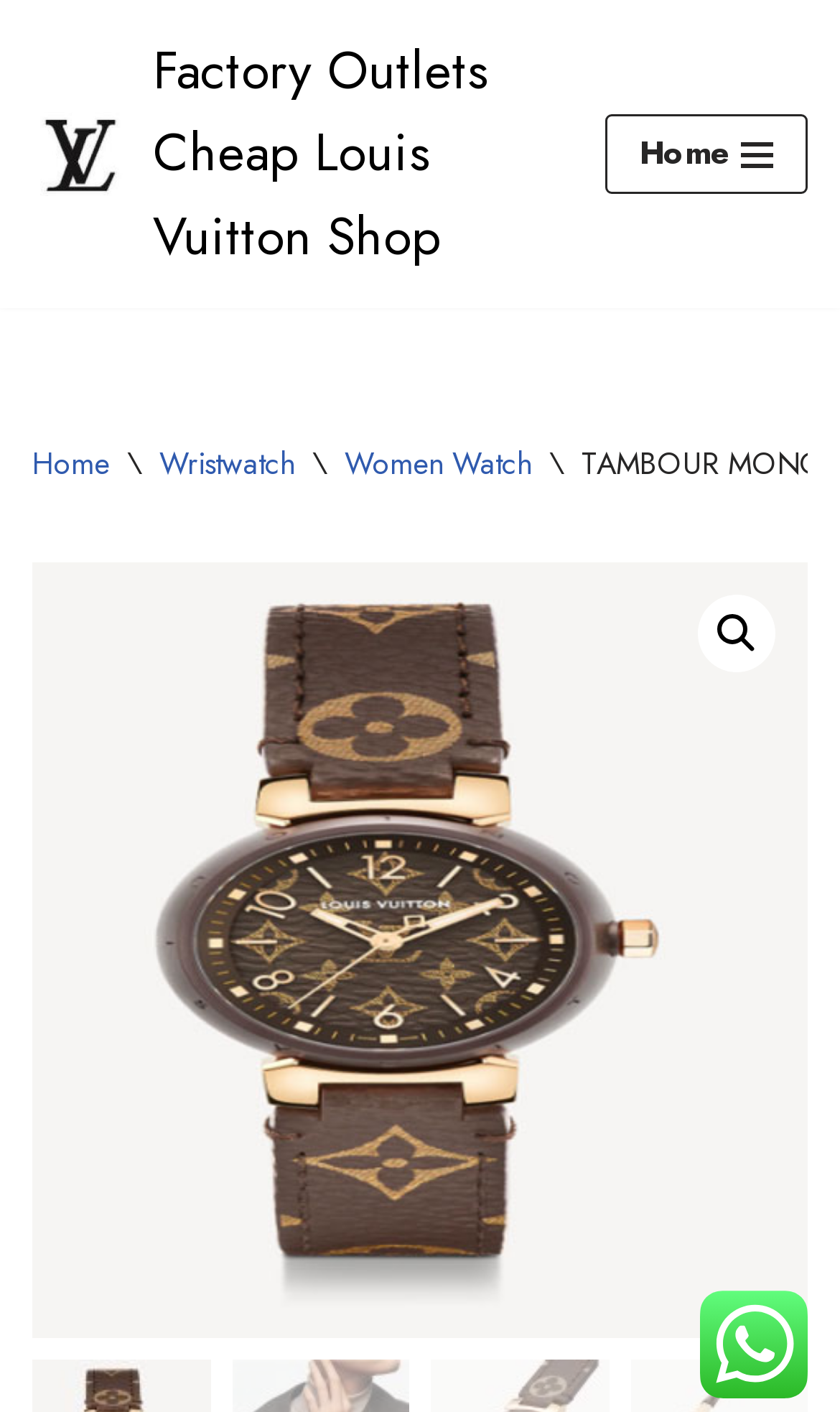Given the description "🔍", determine the bounding box of the corresponding UI element.

[0.831, 0.421, 0.923, 0.476]